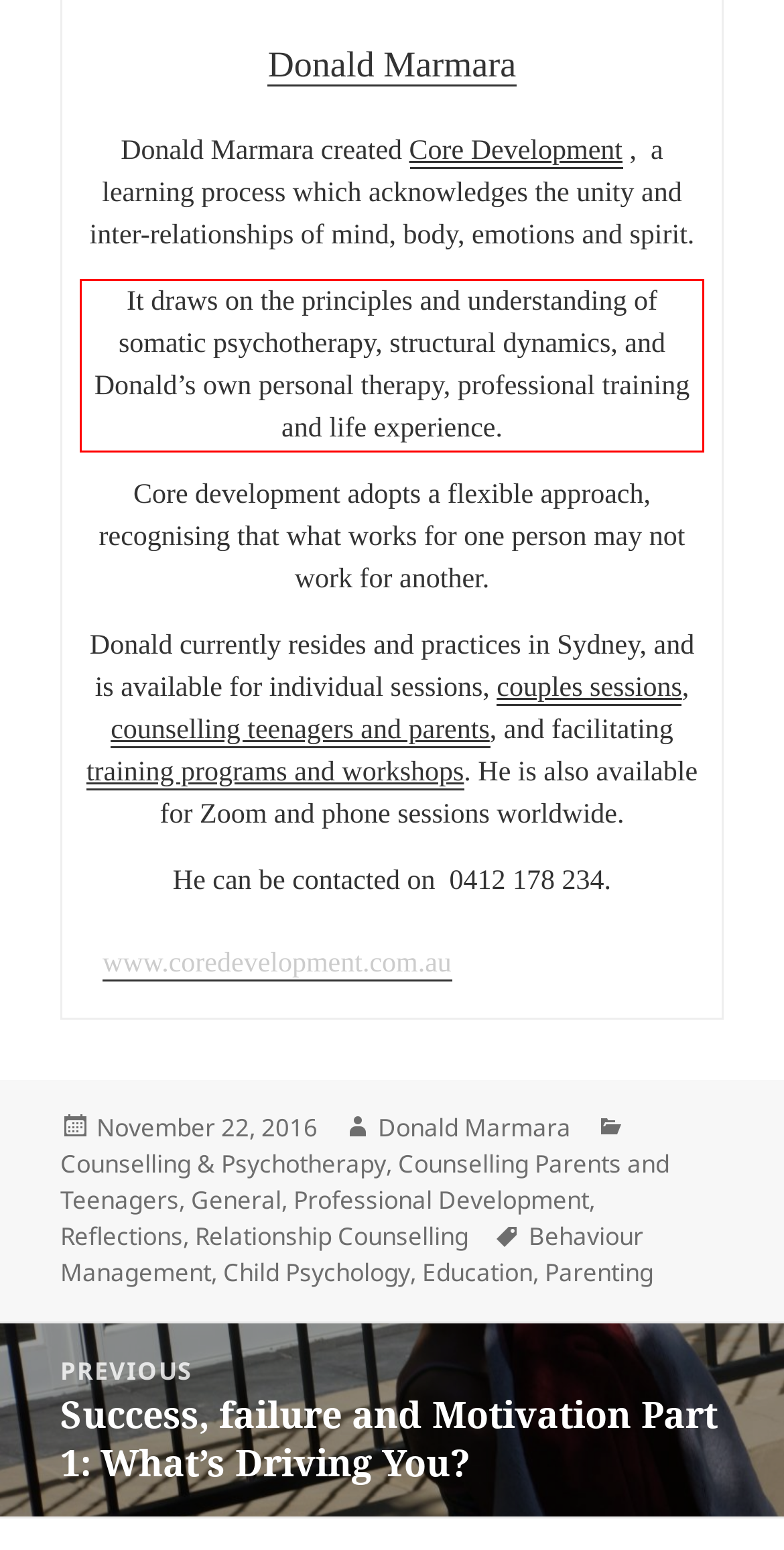Please analyze the provided webpage screenshot and perform OCR to extract the text content from the red rectangle bounding box.

It draws on the principles and understanding of somatic psychotherapy, structural dynamics, and Donald’s own personal therapy, professional training and life experience.